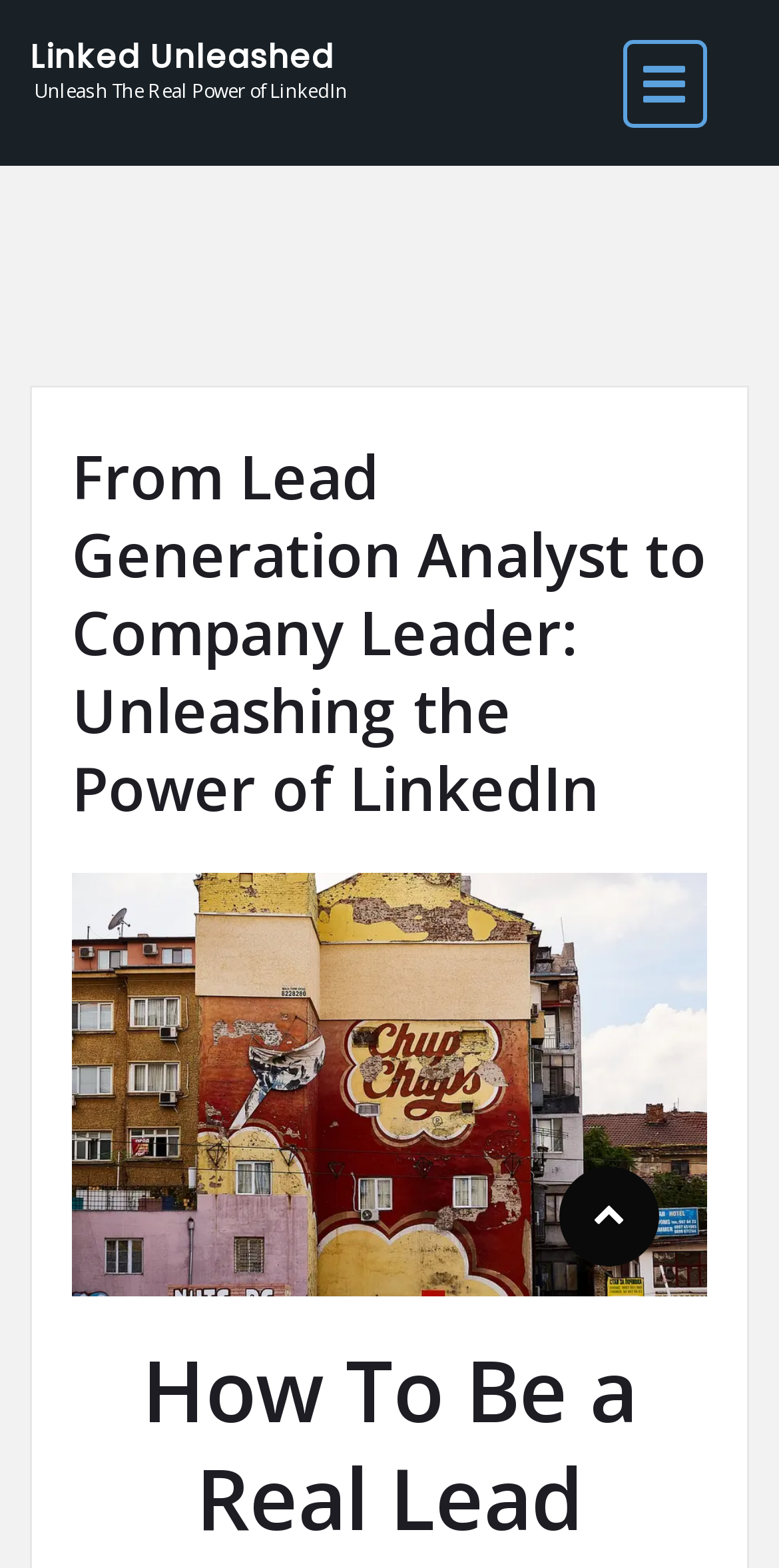Identify the bounding box for the UI element specified in this description: "aria-label="open navigation"". The coordinates must be four float numbers between 0 and 1, formatted as [left, top, right, bottom].

[0.746, 0.0, 0.962, 0.106]